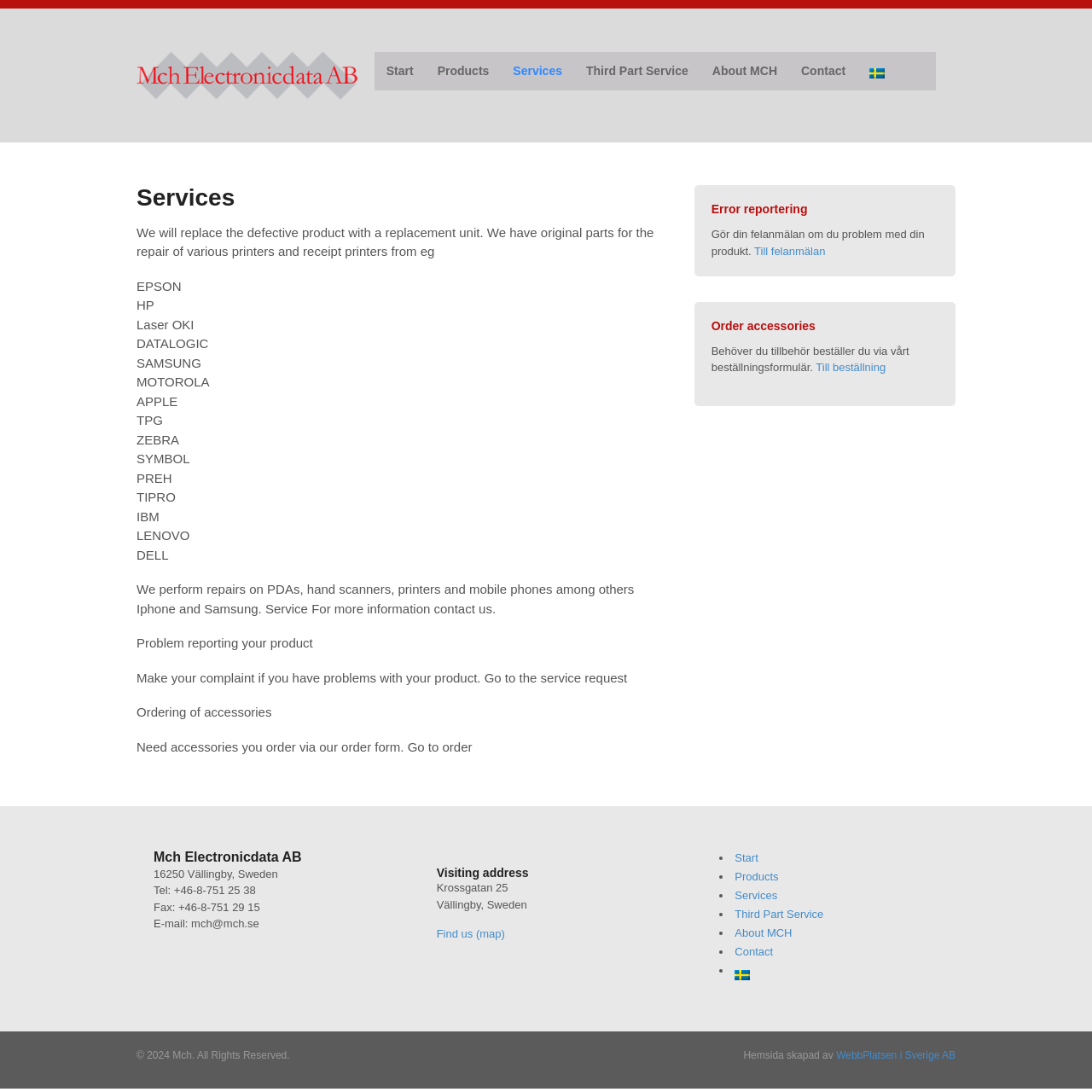What is the email address of MCH?
Please respond to the question with a detailed and informative answer.

The email address of MCH is mentioned in the contact information section, which is mch@mch.se.